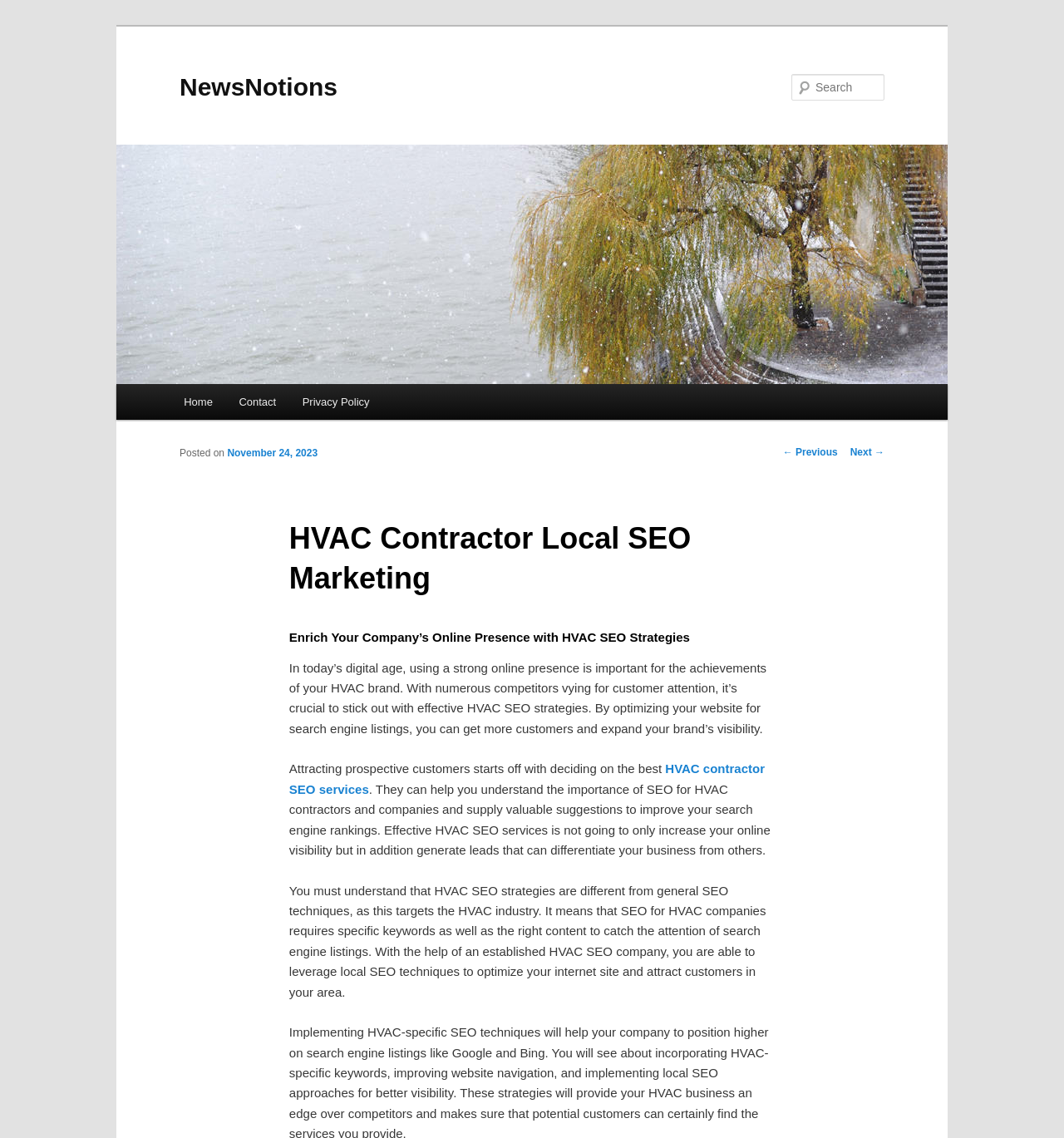Given the description: "Next →", determine the bounding box coordinates of the UI element. The coordinates should be formatted as four float numbers between 0 and 1, [left, top, right, bottom].

[0.799, 0.392, 0.831, 0.403]